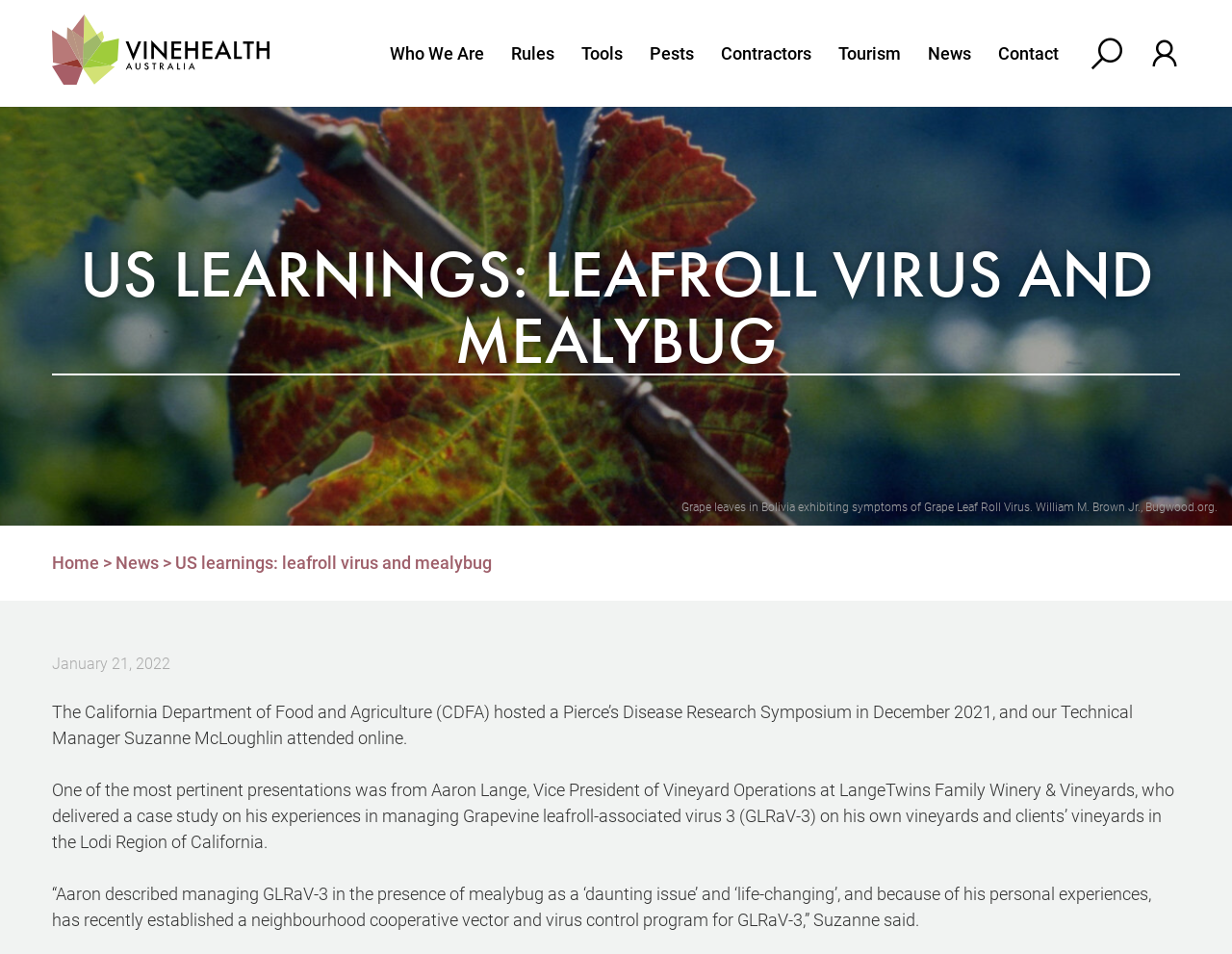Generate an in-depth caption that captures all aspects of the webpage.

The webpage is about US learnings on leafroll virus and mealybug, with a focus on the California Department of Food and Agriculture's Pierce's Disease Research Symposium. At the top left, there is a small image and a link. Above the main content, there is a navigation menu with seven links: "Who We Are", "Rules", "Tools", "Pests", "Contractors", "Tourism", and "News", followed by a "Contact" link. 

On the top right, there is a search bar with a "Search" button and a label "Search for:". Below the navigation menu, there is a large header with the title "US LEARNINGS: LEAFROLL VIRUS AND MEALYBUG". 

The main content starts with a link to "Home" and a "News" link, followed by a brief introduction to the webpage's topic. The introduction is followed by a series of paragraphs describing the symposium, including a case study on managing Grapevine leafroll-associated virus 3 (GLRaV-3) by Aaron Lange, Vice President of Vineyard Operations at LangeTwins Family Winery & Vineyards. The paragraphs are separated by a small gap, and there is a timestamp "January 21, 2022" on the top right of the main content.